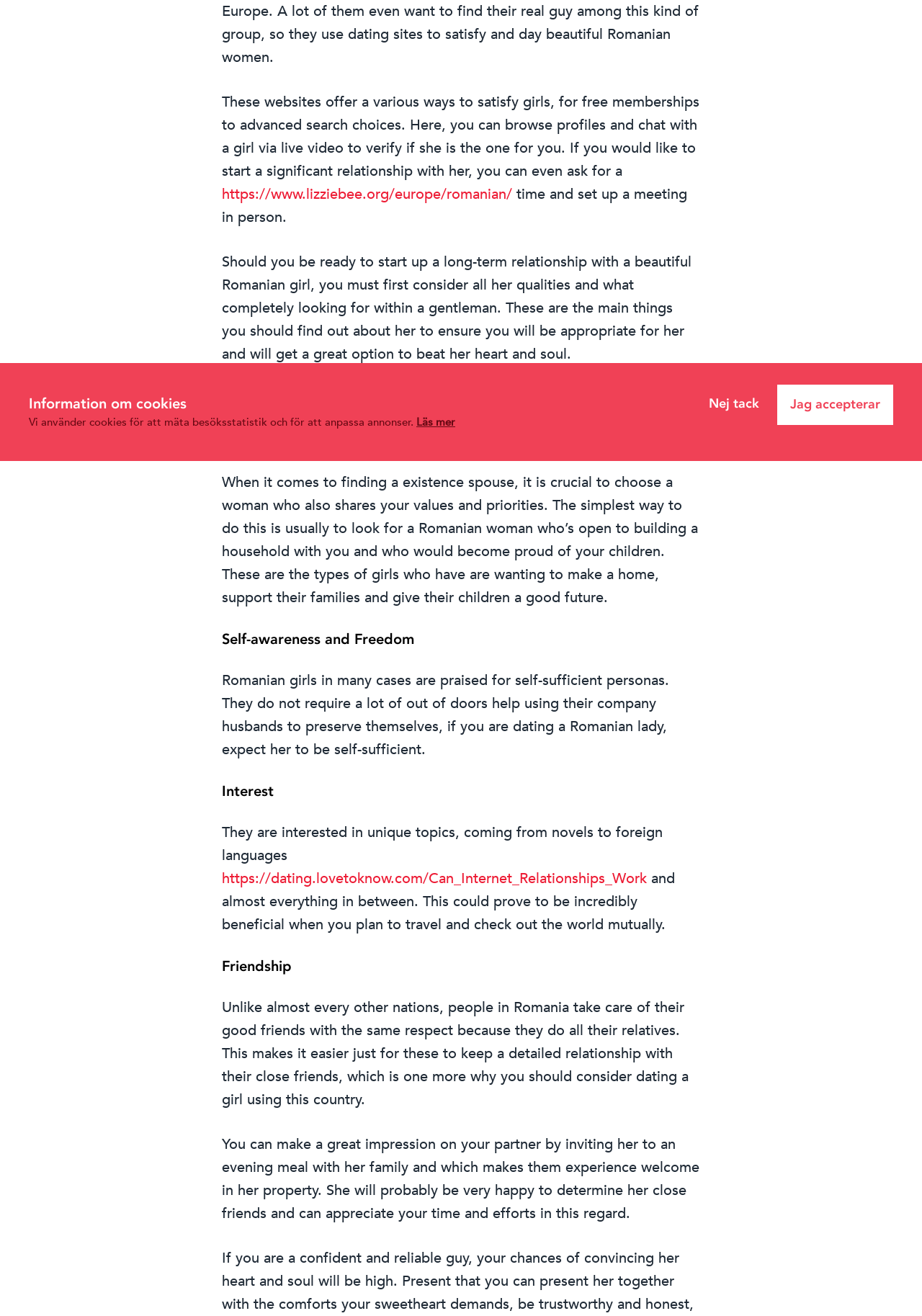Specify the bounding box coordinates (top-left x, top-left y, bottom-right x, bottom-right y) of the UI element in the screenshot that matches this description: https://dating.lovetoknow.com/Can_Internet_Relationships_Work

[0.241, 0.661, 0.702, 0.674]